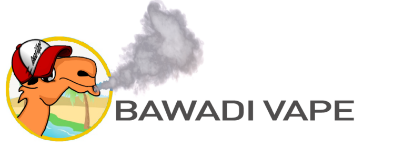Generate an elaborate caption that covers all aspects of the image.

The image features the logo of "Bawadi Vape," prominently displaying a cartoon camel wearing a red cap. The camel is depicted exhaling a cloud of vapor, symbolizing the vaping culture associated with the brand. Below the camel illustration, the text "BAWADI VAPE" is styled in a bold, modern font, emphasizing the brand’s identity. This logo reflects a playful yet professional aesthetic, aligning with the brand's focus on vaping products, likely appealing to a diverse audience interested in vaping options. The background elements suggest a vibrant desert landscape, further connecting the logo to its regional roots in Dubai.